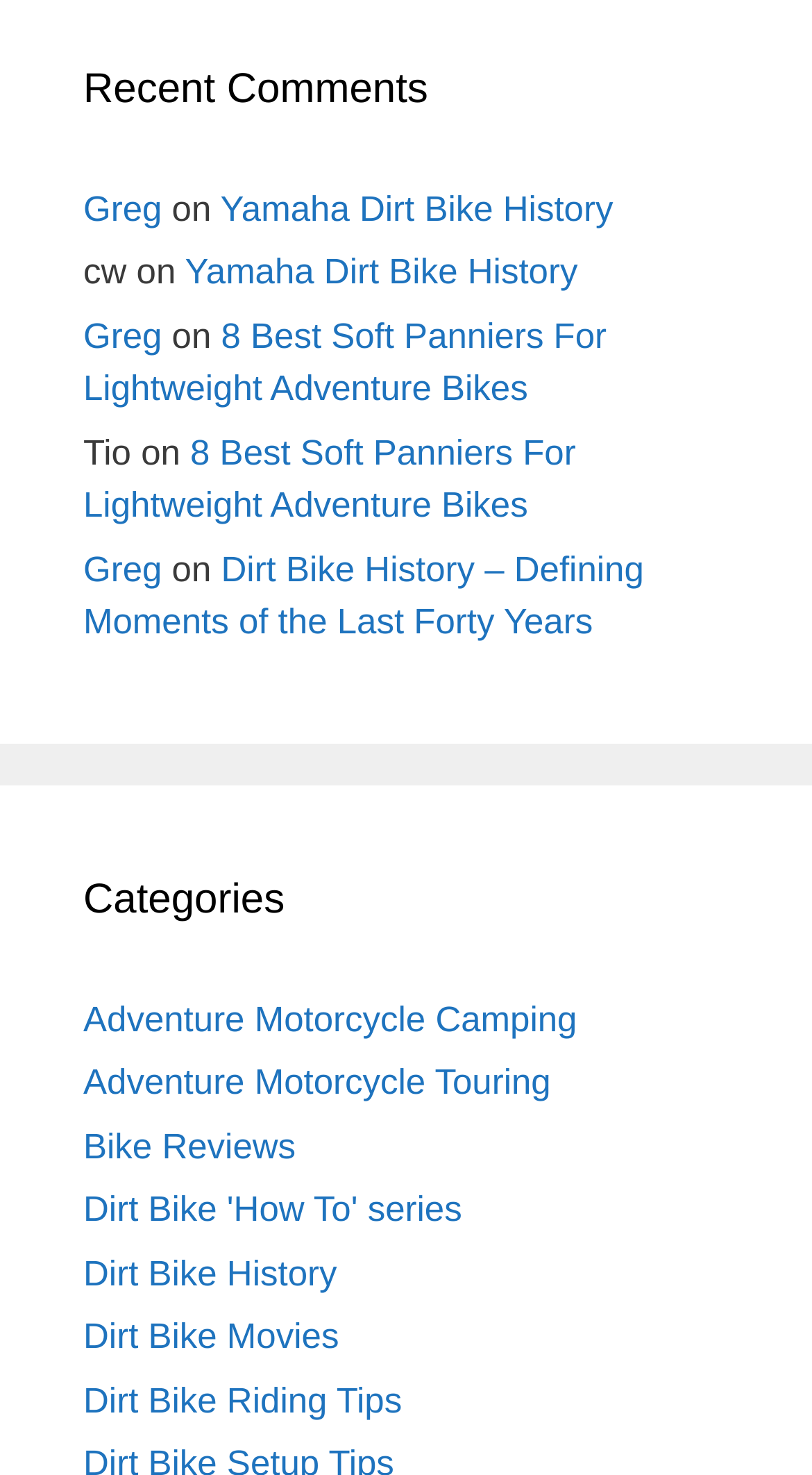Indicate the bounding box coordinates of the element that needs to be clicked to satisfy the following instruction: "learn Dirt Bike Riding Tips". The coordinates should be four float numbers between 0 and 1, i.e., [left, top, right, bottom].

[0.103, 0.936, 0.495, 0.963]